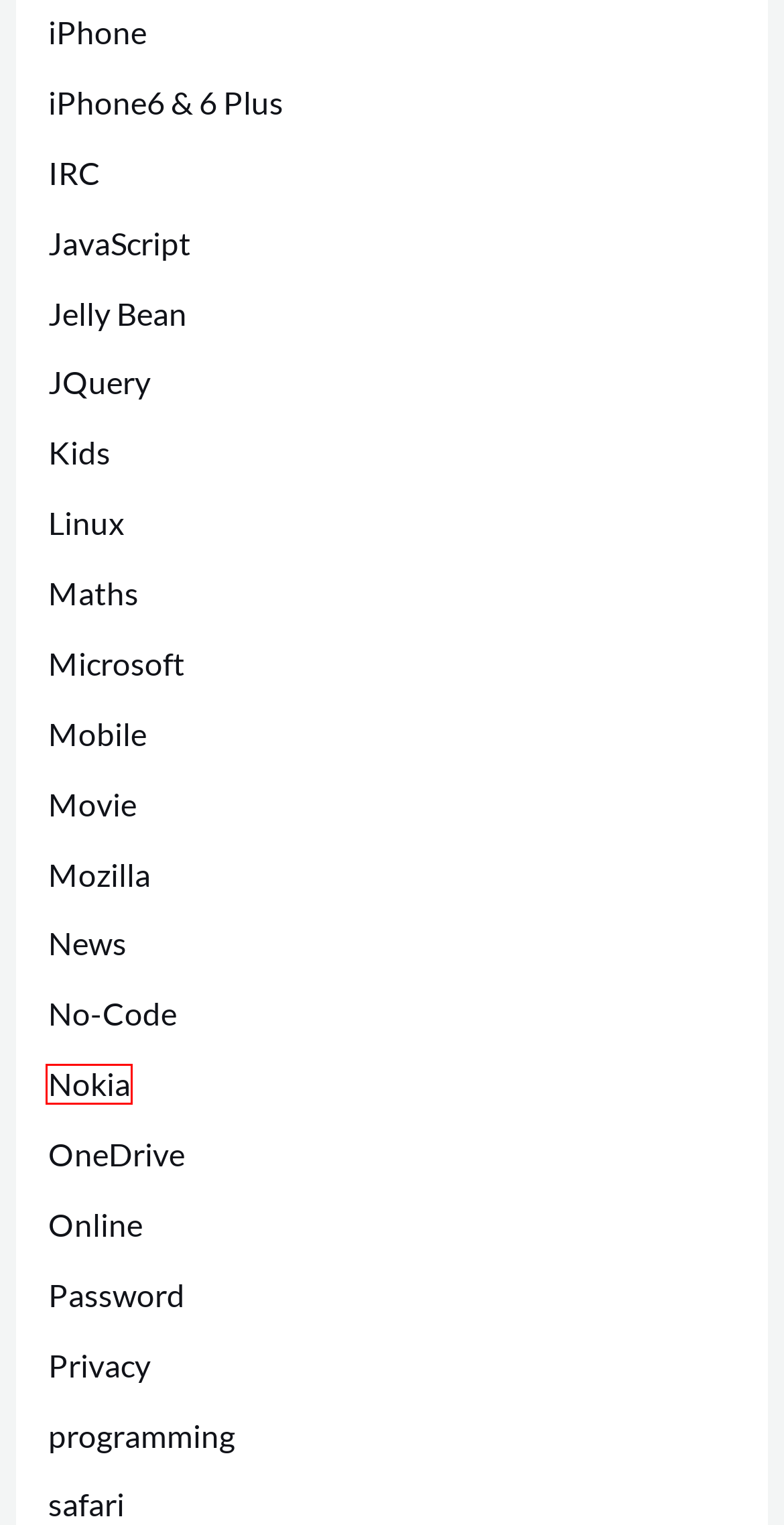You have a screenshot of a webpage with a red bounding box around an element. Choose the best matching webpage description that would appear after clicking the highlighted element. Here are the candidates:
A. Microsoft Archives - Jayakumar Sadhasivam || Educator – Researcher – Coder
B. Nokia Archives - Jayakumar Sadhasivam || Educator – Researcher – Coder
C. News Archives - Jayakumar Sadhasivam || Educator – Researcher – Coder
D. IRC Archives - Jayakumar Sadhasivam || Educator – Researcher – Coder
E. JQuery Archives - Jayakumar Sadhasivam || Educator – Researcher – Coder
F. Linux Archives - Jayakumar Sadhasivam || Educator – Researcher – Coder
G. Maths Archives - Jayakumar Sadhasivam || Educator – Researcher – Coder
H. Kids Archives - Jayakumar Sadhasivam || Educator – Researcher – Coder

B